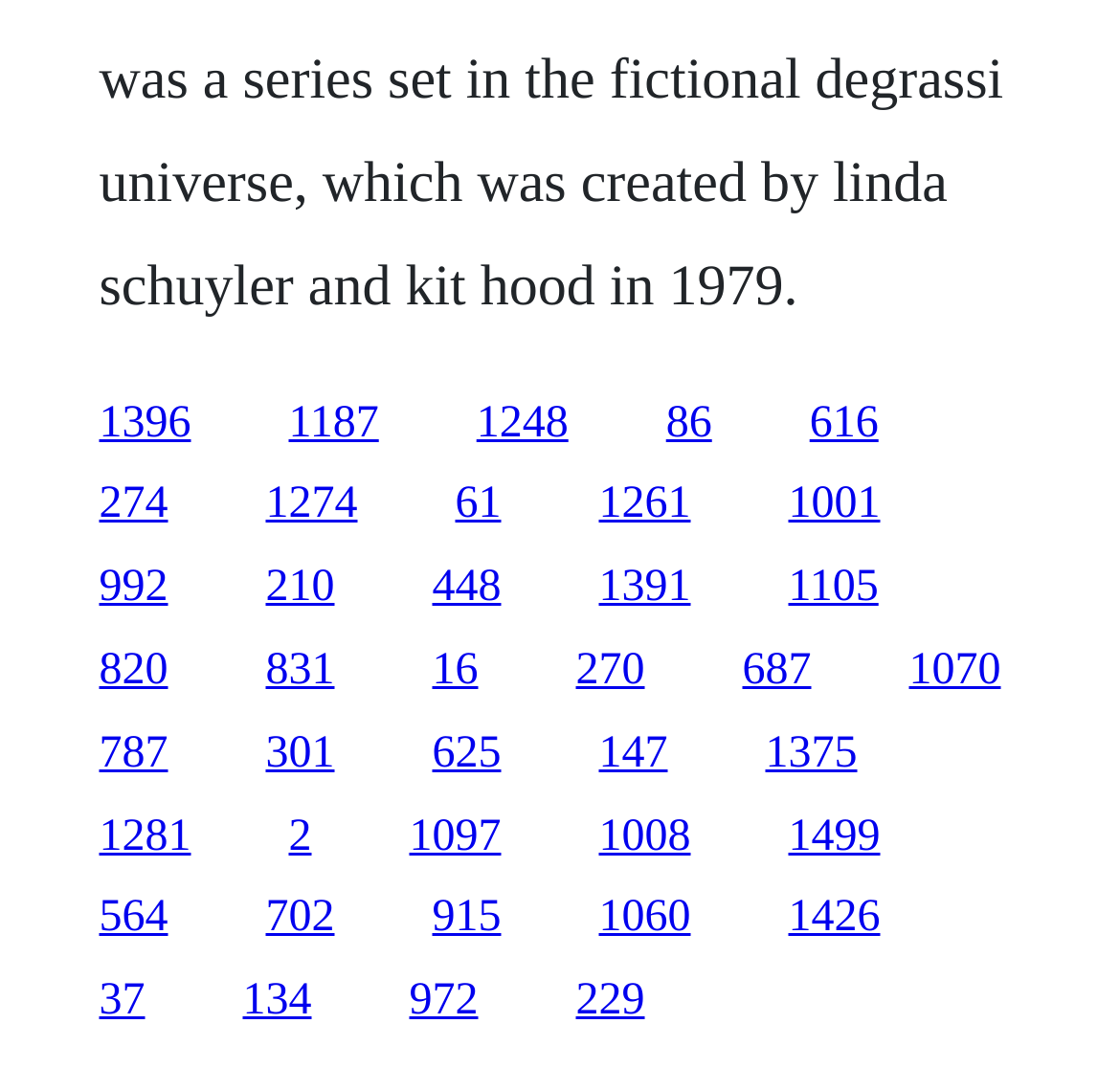Please specify the bounding box coordinates for the clickable region that will help you carry out the instruction: "follow the seventh link".

[0.088, 0.45, 0.15, 0.496]